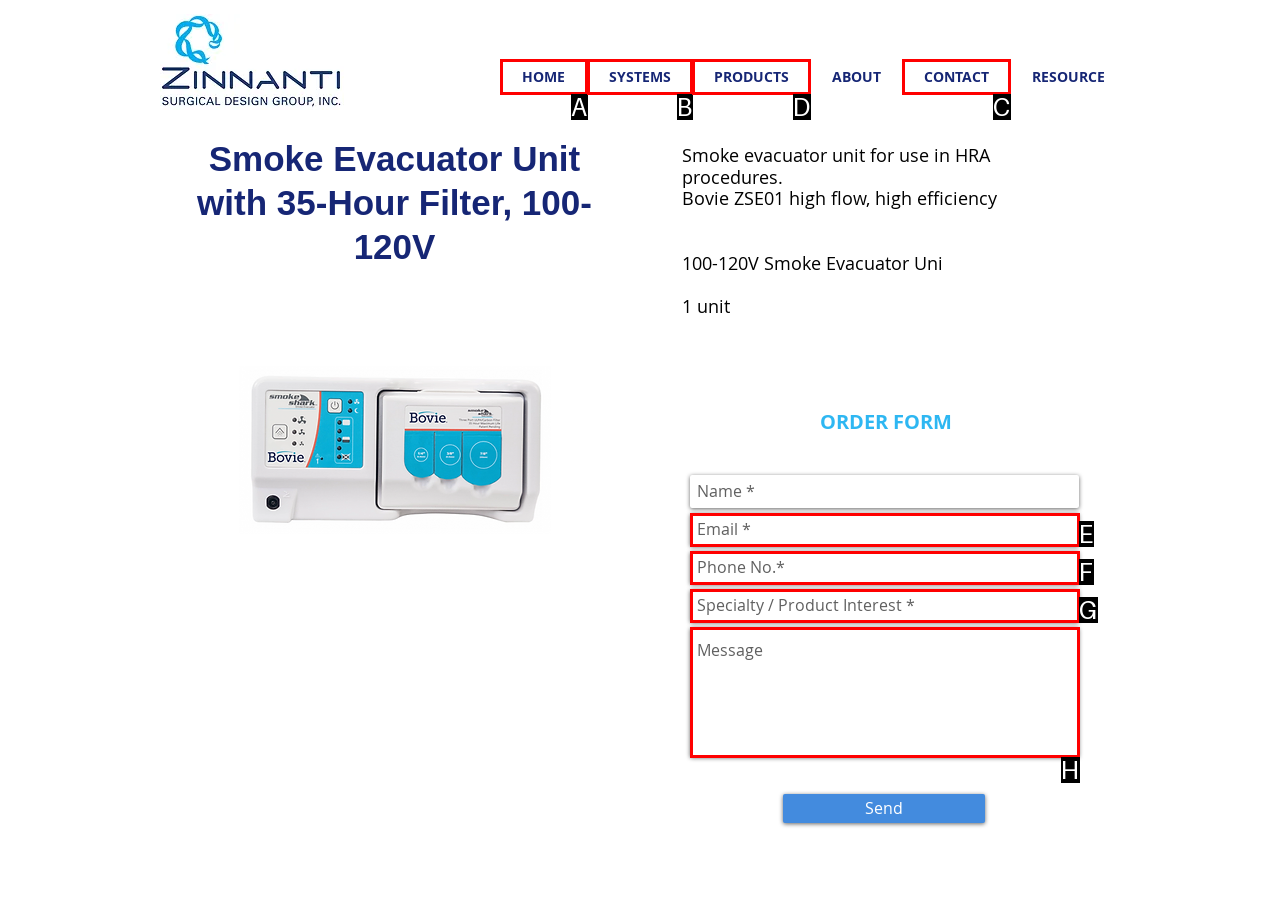Choose the HTML element you need to click to achieve the following task: Click on About
Respond with the letter of the selected option from the given choices directly.

None